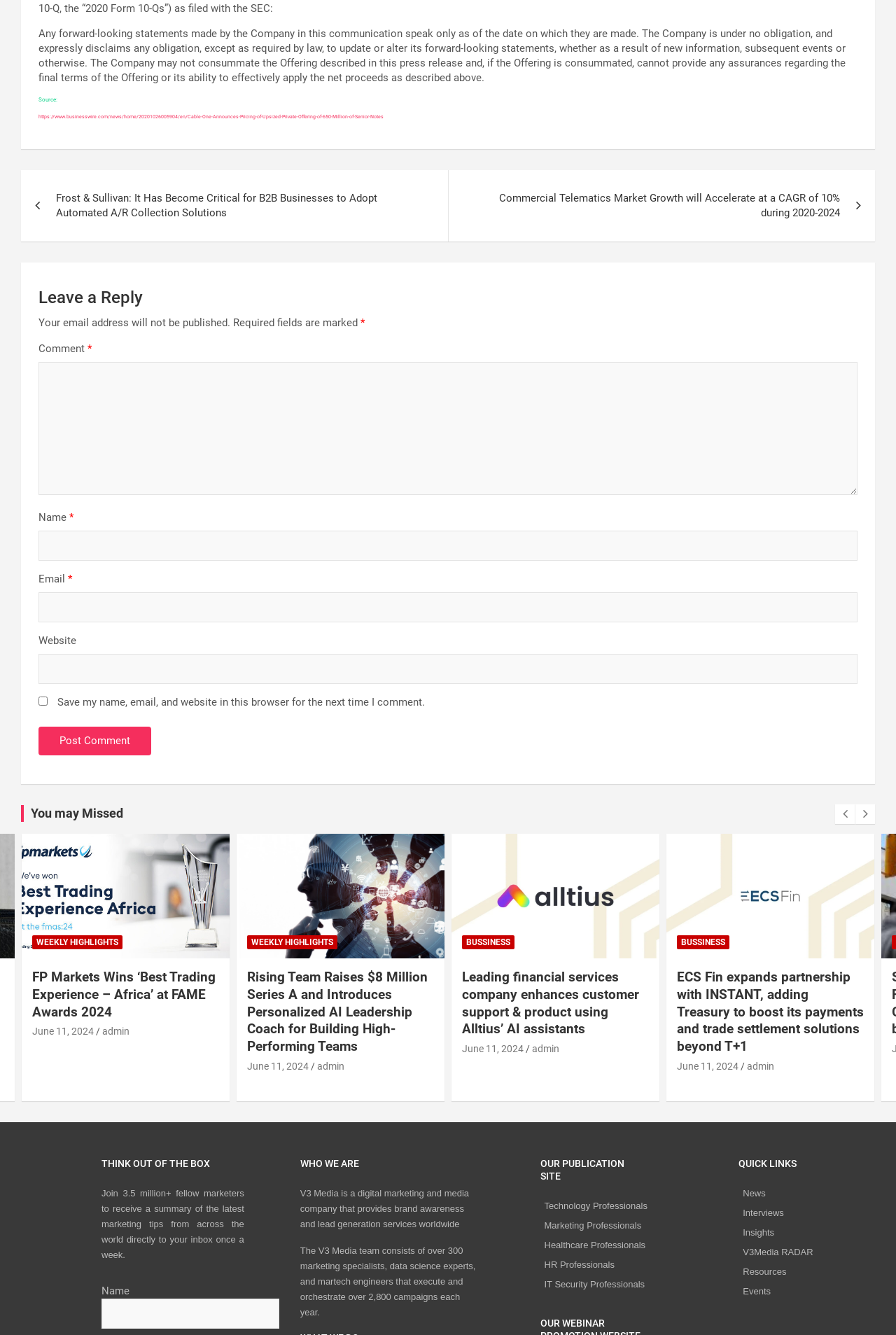What type of articles are featured on this webpage?
Refer to the image and offer an in-depth and detailed answer to the question.

The webpage features various articles with headings such as 'Cable One Announces Pricing of Upsized Private Offering of $650 Million of Senior Notes', 'FP Markets Wins ‘Best Trading Experience – Africa’ at FAME Awards 2024', and 'ECS Fin expands partnership with INSTANT, adding Treasury to boost its payments and trade settlement solutions beyond T+1', indicating that the webpage is focused on business and finance news.